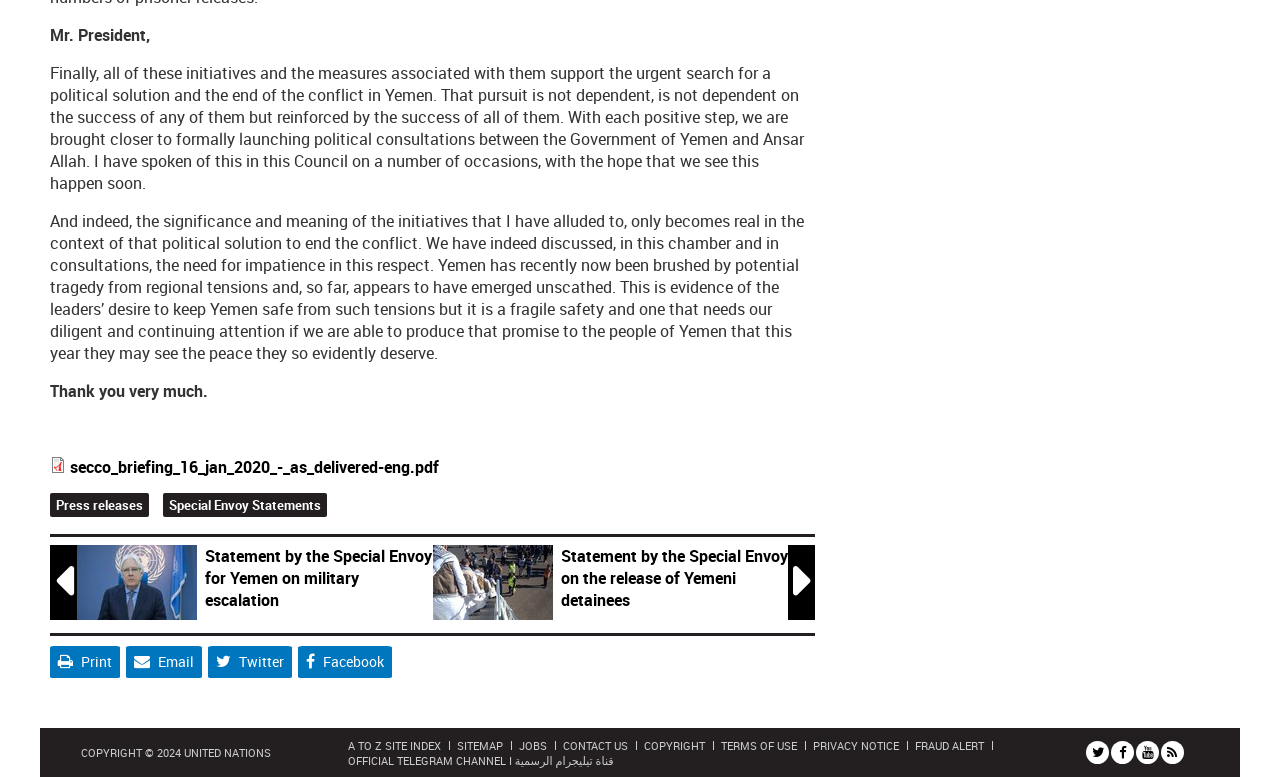Refer to the image and provide an in-depth answer to the question:
What is the speaker's title?

The speaker's title is mentioned at the beginning of the text, 'Mr. President,' which indicates that the speaker holds a high-ranking position.